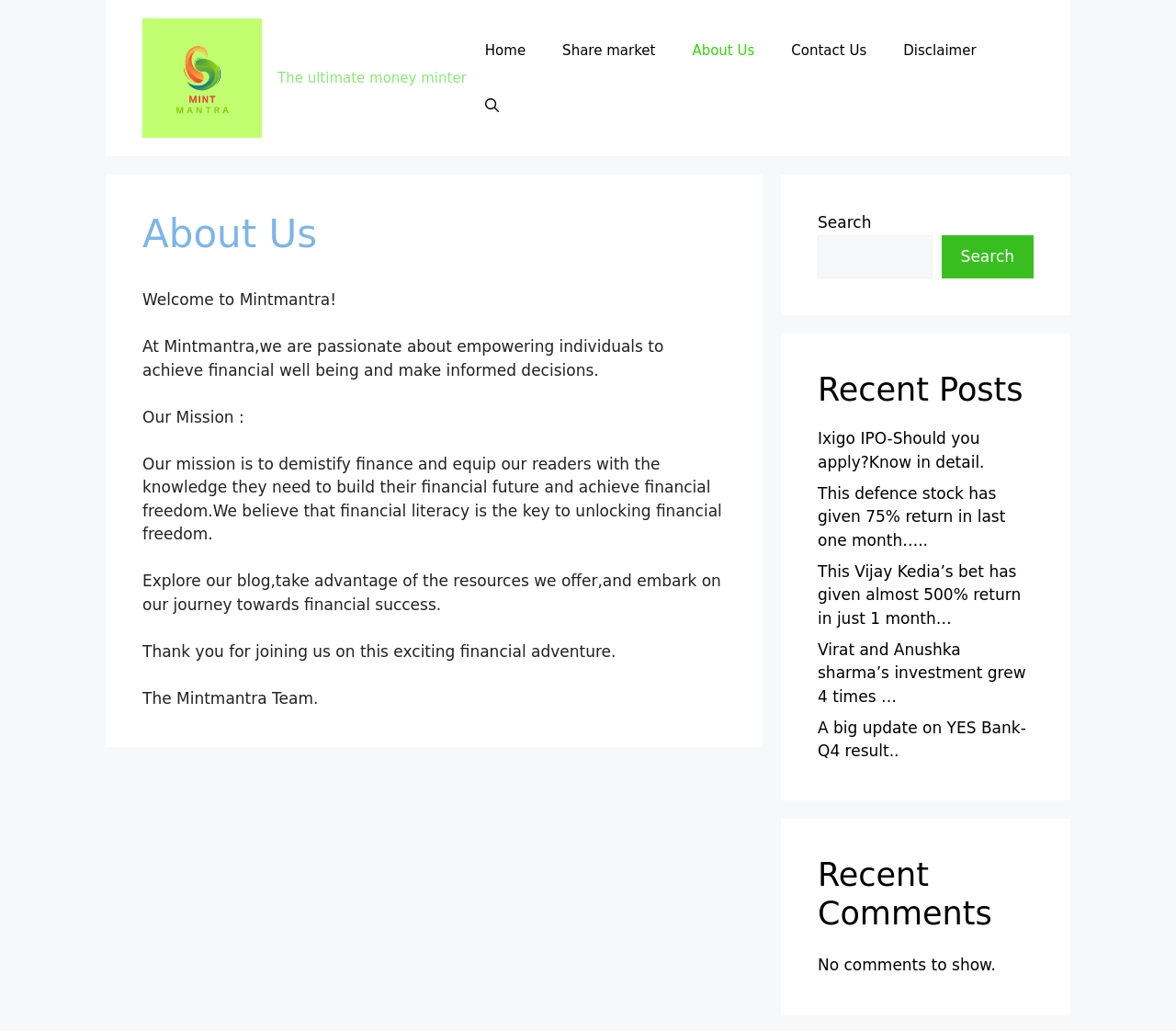Could you provide the bounding box coordinates for the portion of the screen to click to complete this instruction: "View the 'LA DANZA' artwork by PICASSO"?

None